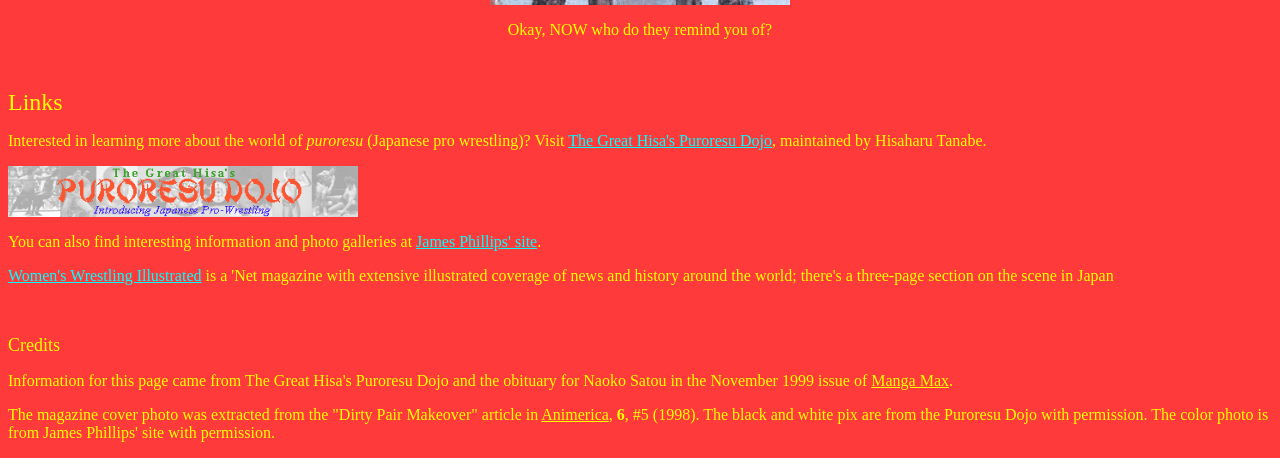Find the bounding box of the UI element described as follows: "The Great Hisa's Puroresu Dojo".

[0.444, 0.288, 0.603, 0.325]